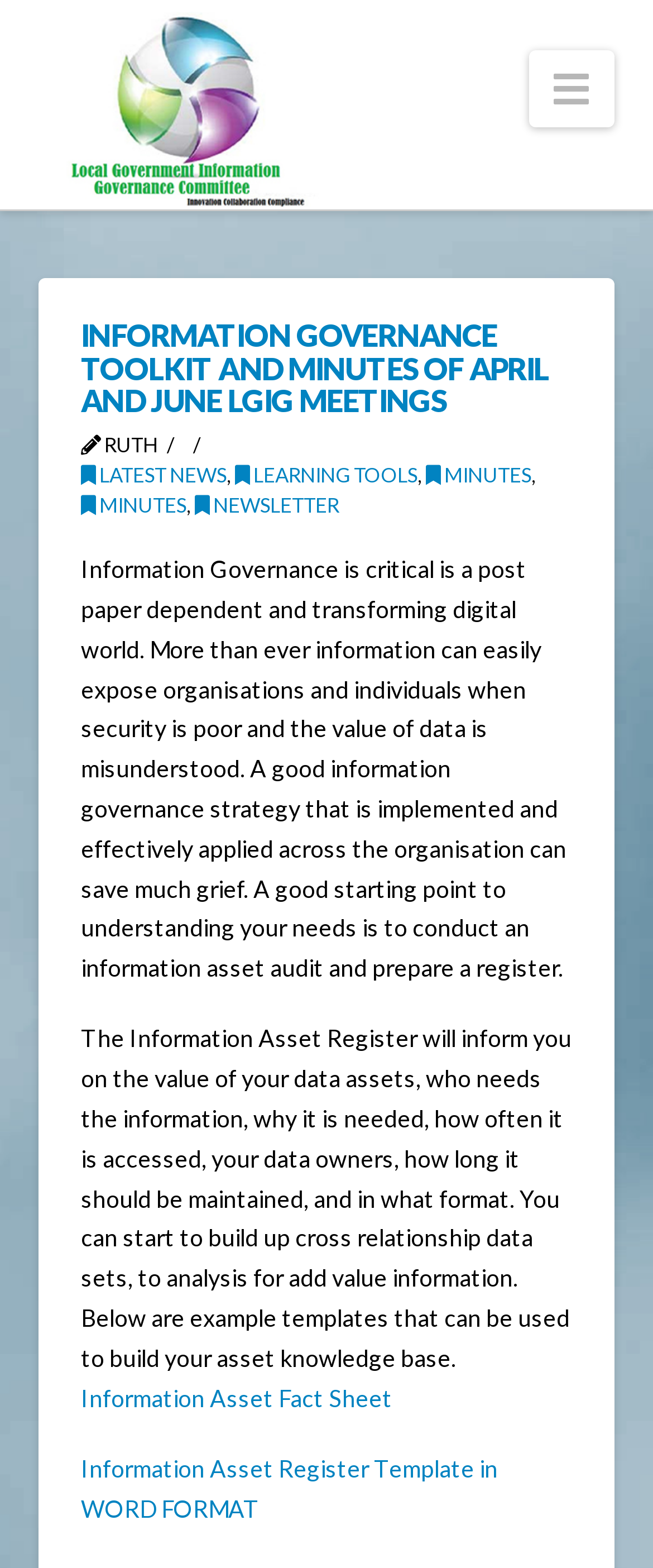Determine the bounding box of the UI element mentioned here: "Learning Tools". The coordinates must be in the format [left, top, right, bottom] with values ranging from 0 to 1.

[0.36, 0.295, 0.64, 0.311]